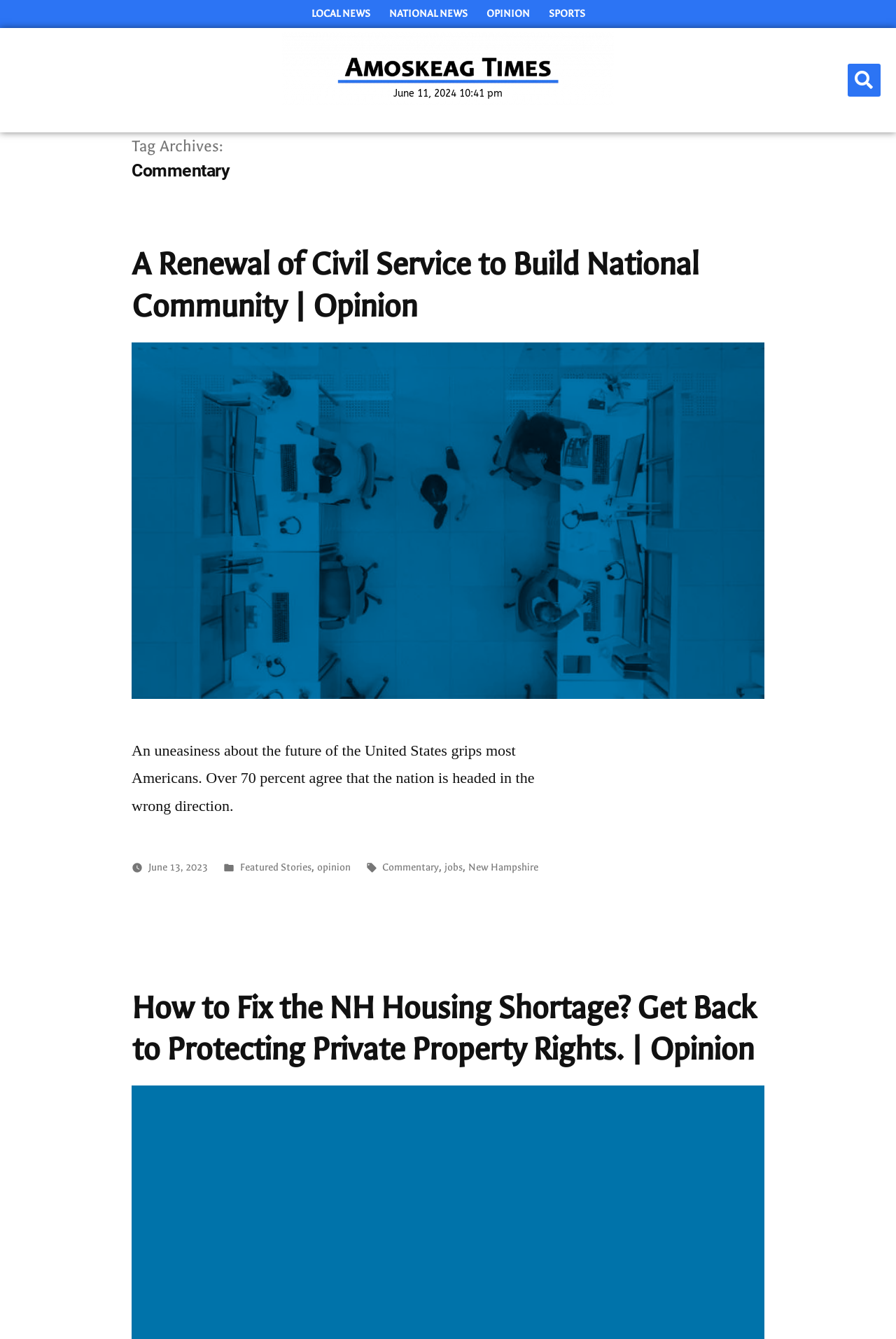Determine the bounding box coordinates of the region I should click to achieve the following instruction: "View the featured stories". Ensure the bounding box coordinates are four float numbers between 0 and 1, i.e., [left, top, right, bottom].

[0.268, 0.644, 0.347, 0.652]